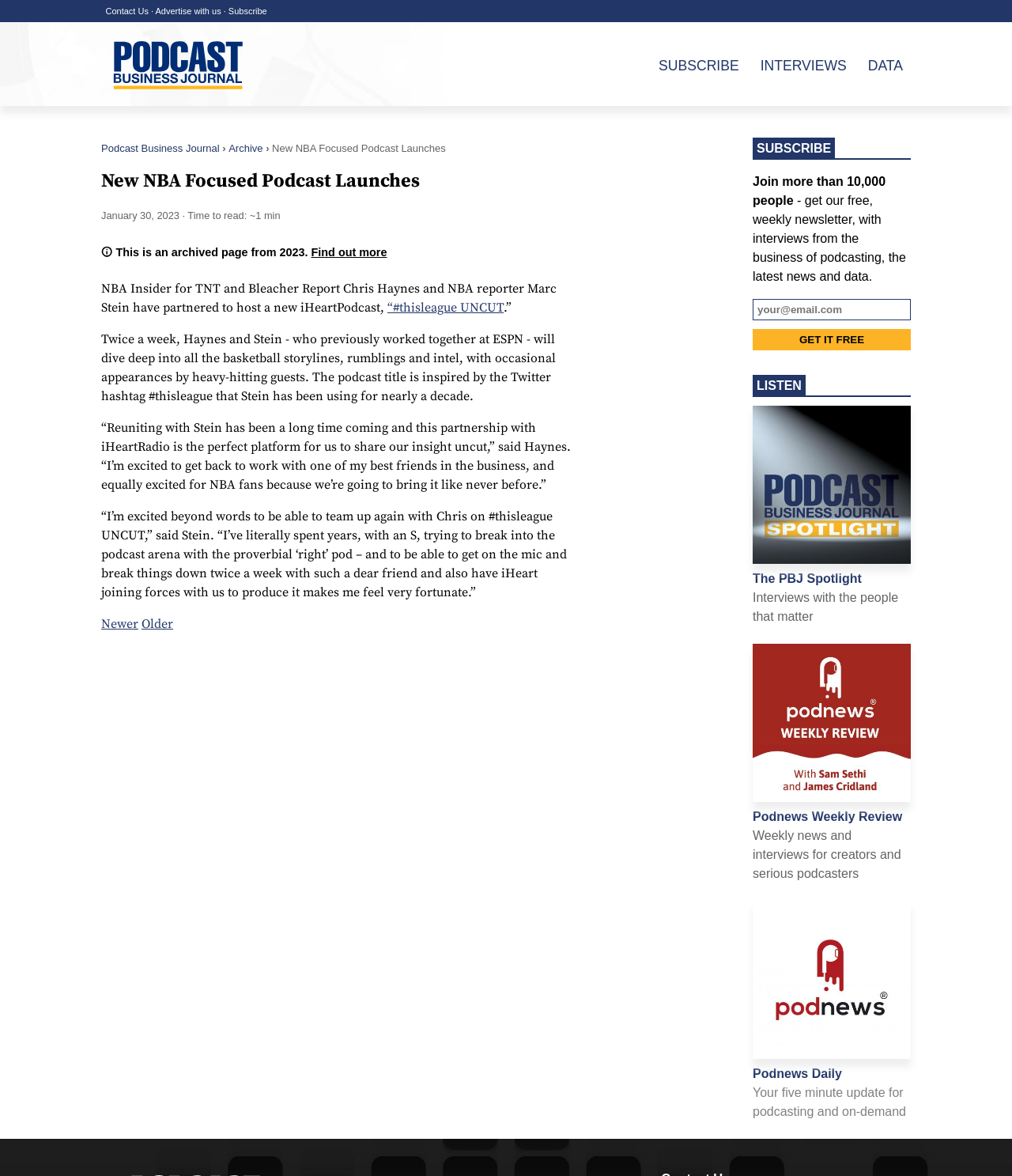Please find the bounding box coordinates of the clickable region needed to complete the following instruction: "Listen to Podcast Business Journal Spotlight". The bounding box coordinates must consist of four float numbers between 0 and 1, i.e., [left, top, right, bottom].

[0.744, 0.47, 0.9, 0.482]